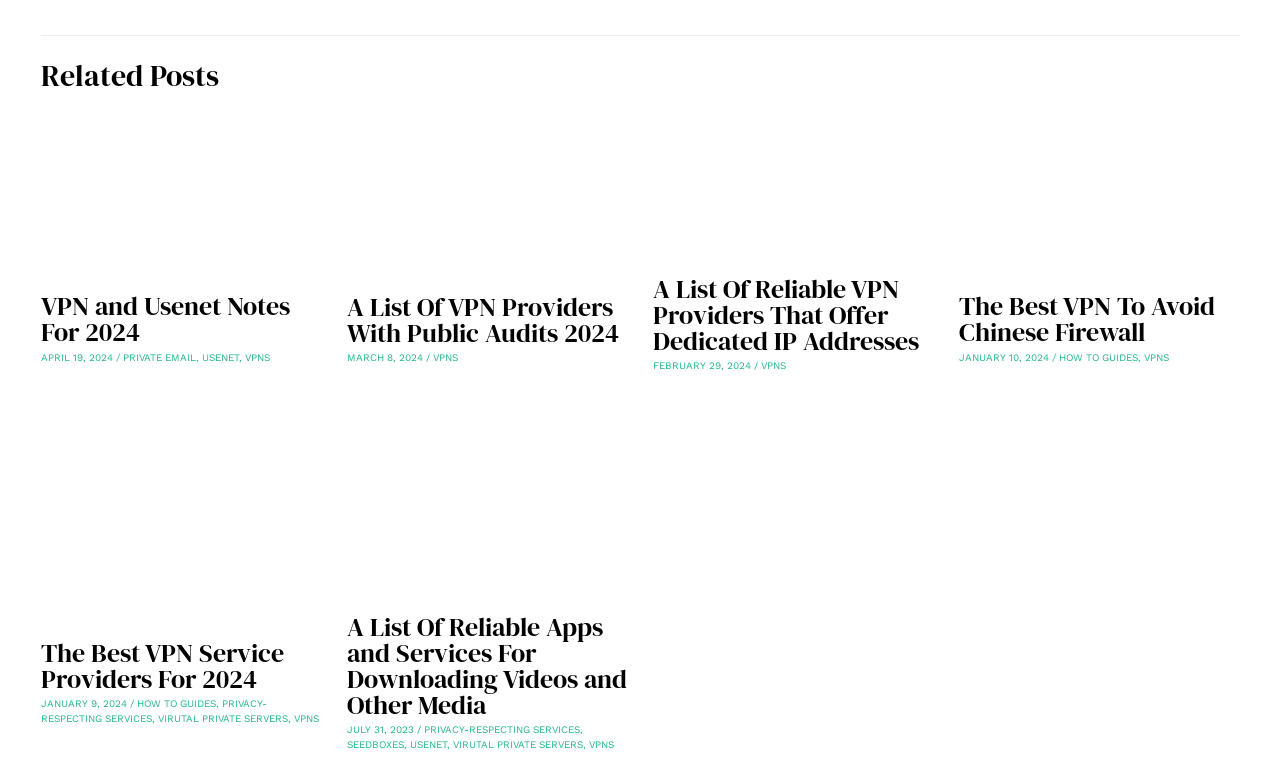What is the topic of the first article?
Examine the image and give a concise answer in one word or a short phrase.

VPN and Usenet Notes